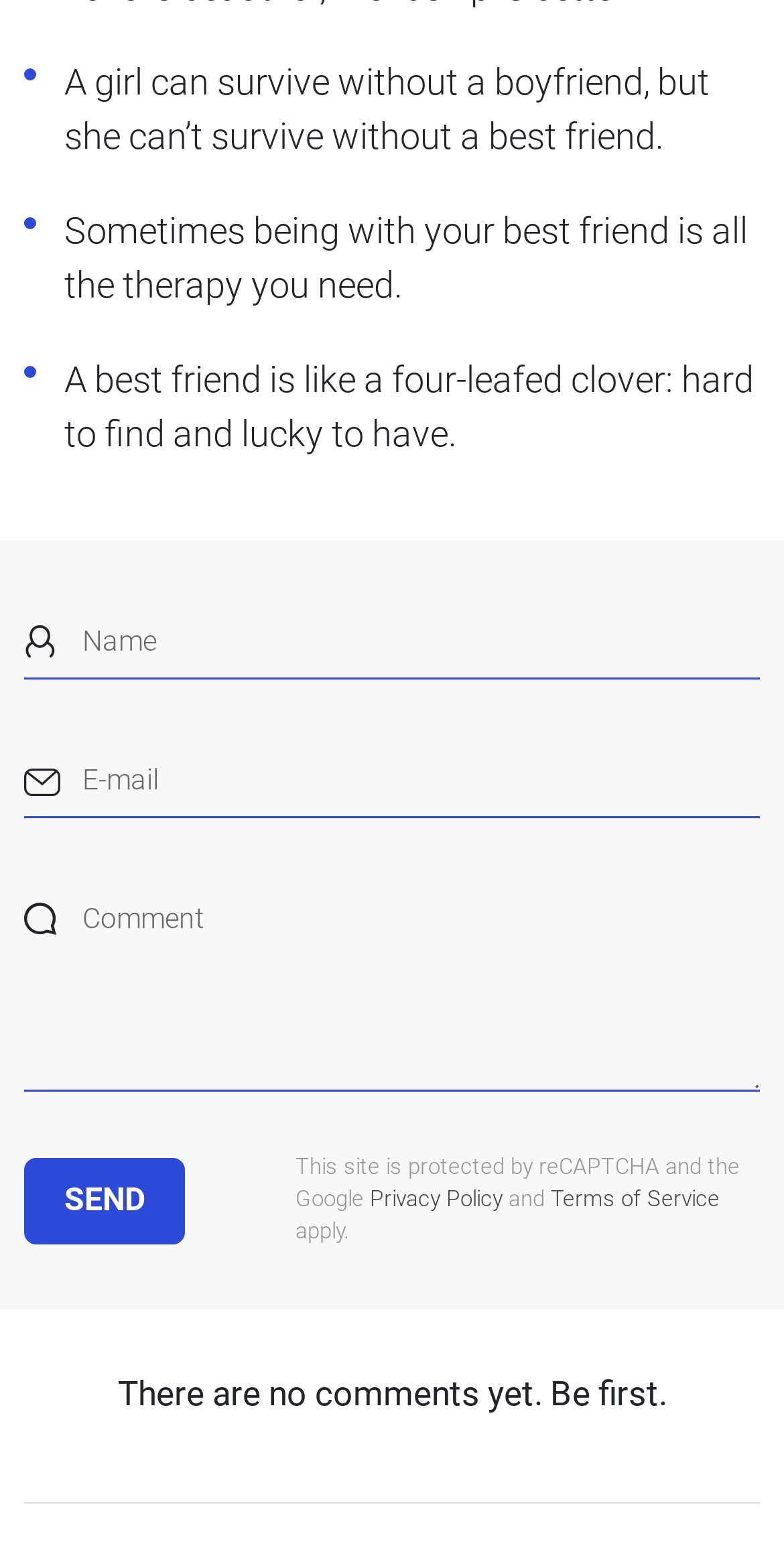Can you find the bounding box coordinates for the element that needs to be clicked to execute this instruction: "Type your email"? The coordinates should be given as four float numbers between 0 and 1, i.e., [left, top, right, bottom].

[0.031, 0.477, 0.969, 0.528]